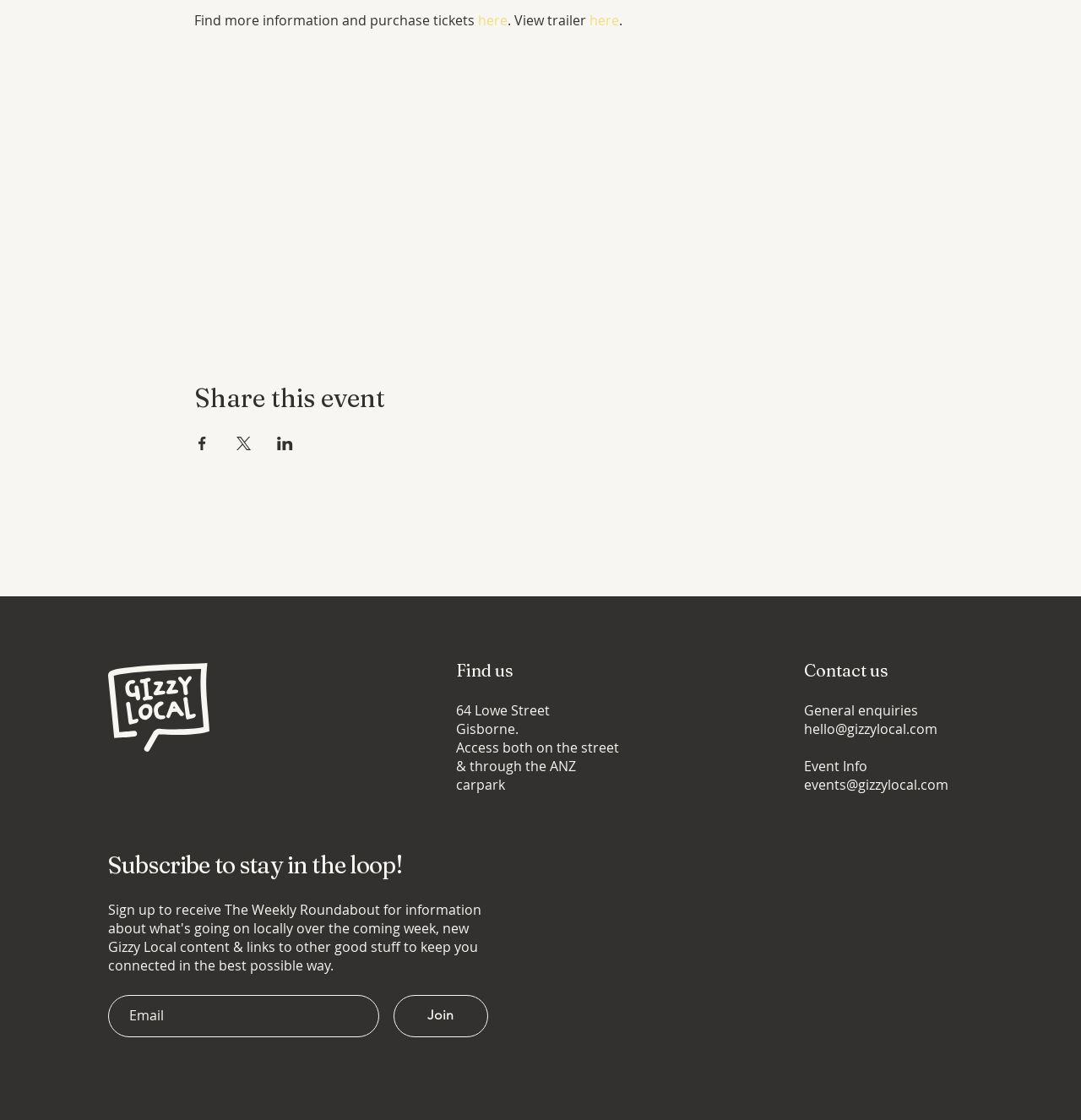What is the purpose of the 'Share this event' section?
Answer with a single word or phrase, using the screenshot for reference.

Share event on social media